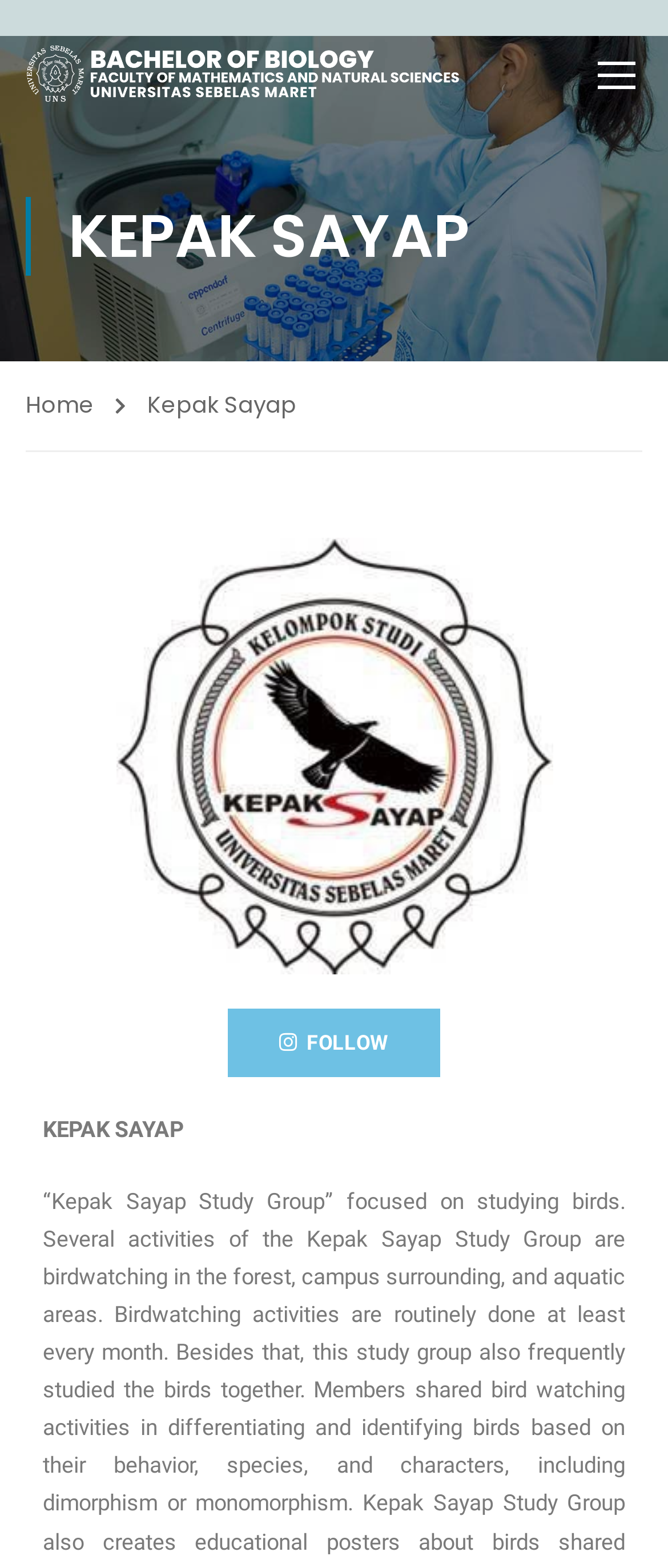What is the text of the main heading?
Please provide a comprehensive and detailed answer to the question.

The answer can be found by looking at the heading element with the text 'KEPAK SAYAP'. This element is a direct child of the Root Element and has a larger font size compared to other text elements, indicating that it is the main heading of the webpage.